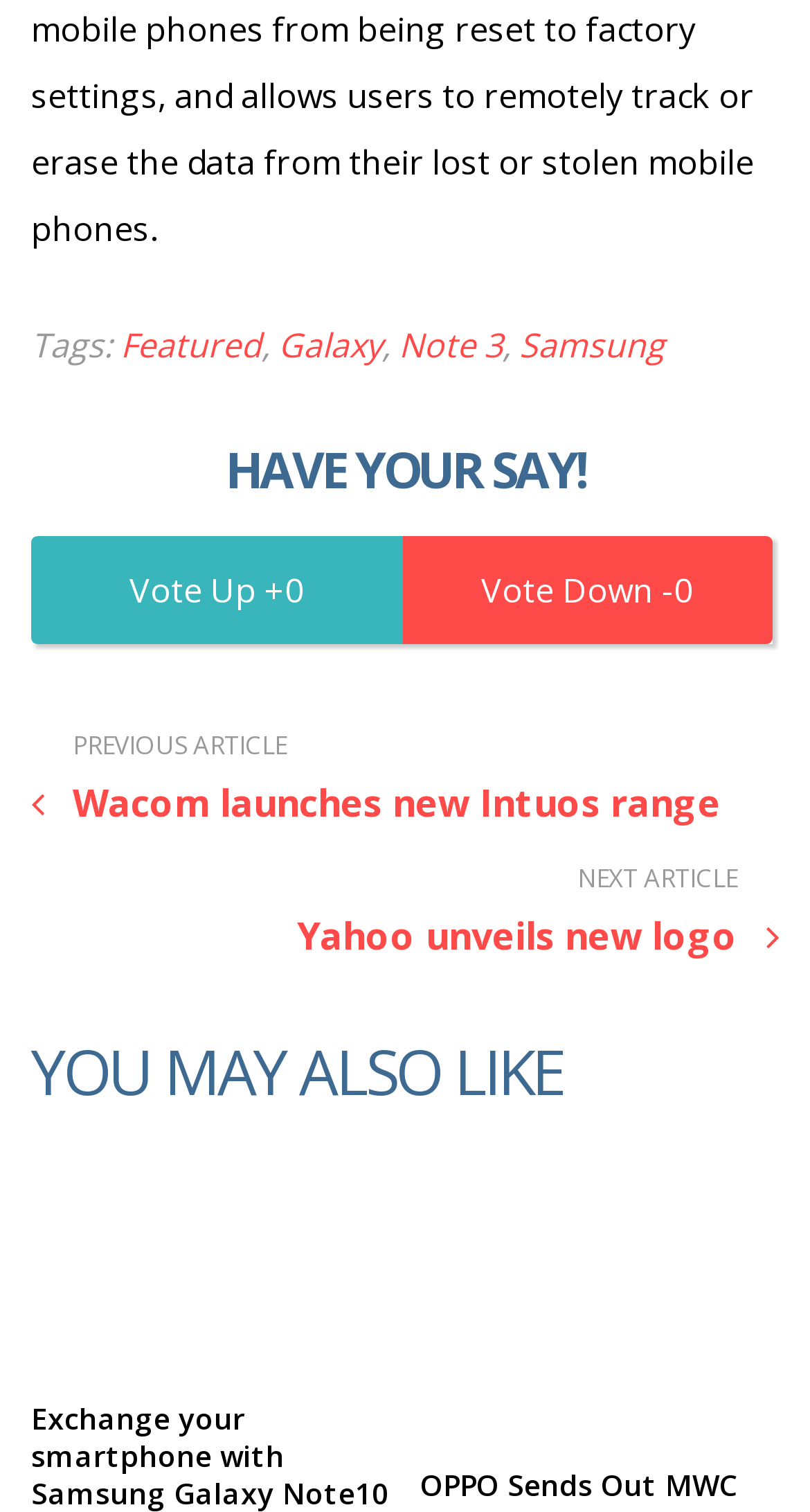Please identify the bounding box coordinates for the region that you need to click to follow this instruction: "Click on the 'Featured' link".

[0.149, 0.213, 0.323, 0.243]